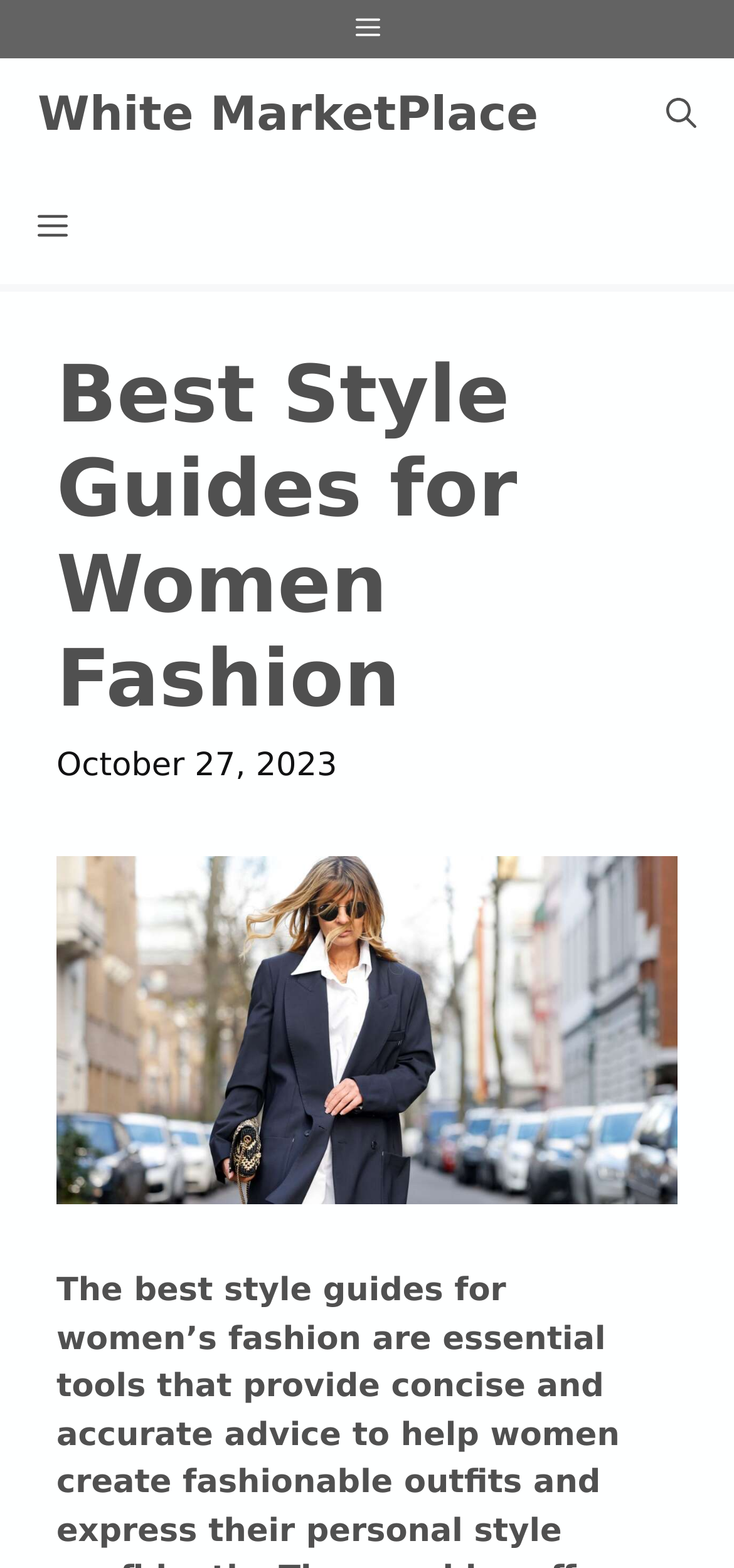Can you look at the image and give a comprehensive answer to the question:
What is the purpose of the button at the top right corner?

I determined the purpose of the button by looking at its text content, which is 'Open search', indicating that it is used to open a search function.